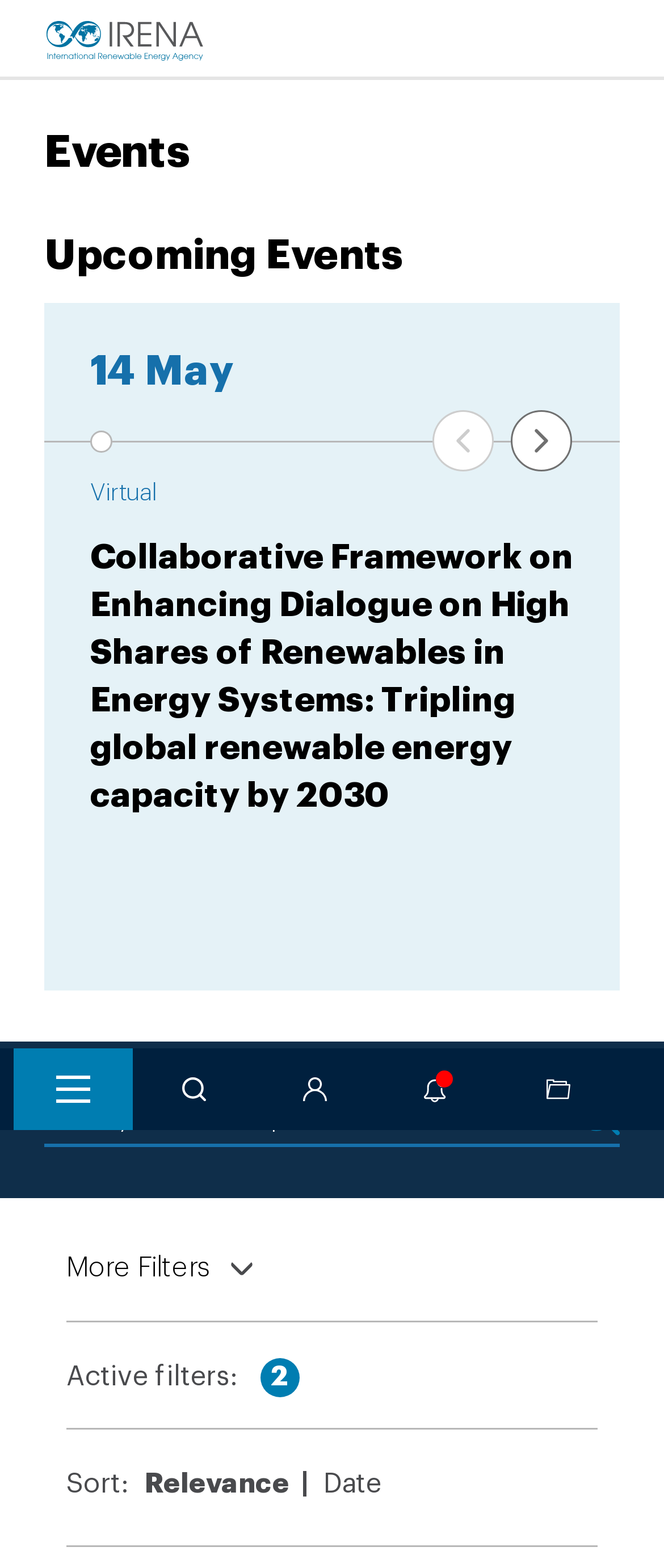What is the date of the upcoming event?
Please analyze the image and answer the question with as much detail as possible.

I looked at the time element under the 'Upcoming Events' section and found the date '14 May'.